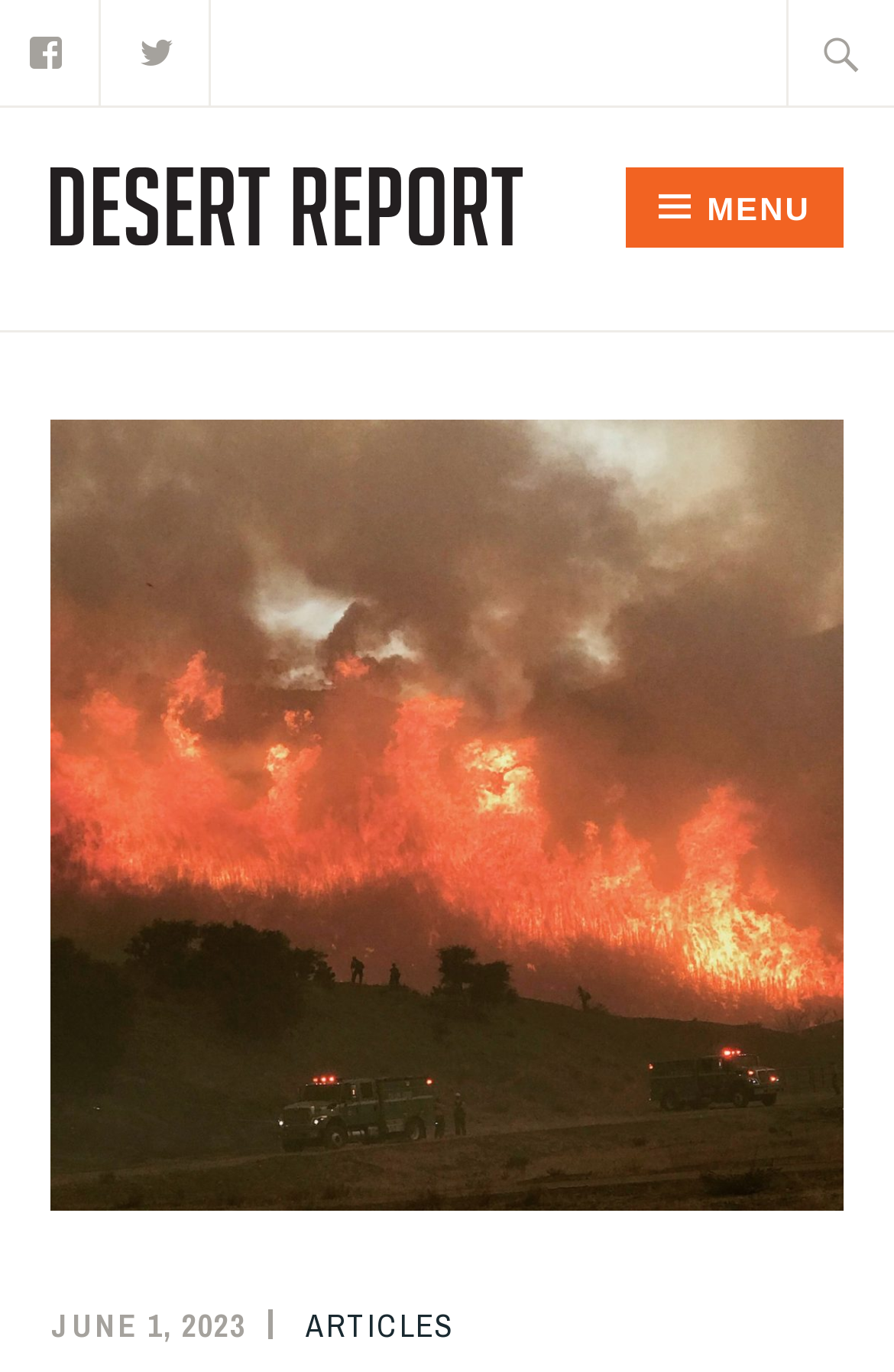By analyzing the image, answer the following question with a detailed response: How many main sections are there in the top menu?

I found the number of main sections in the top menu by looking at the link elements with the texts 'ARTICLES' and another link element without text, indicating that there are two main sections in the top menu.